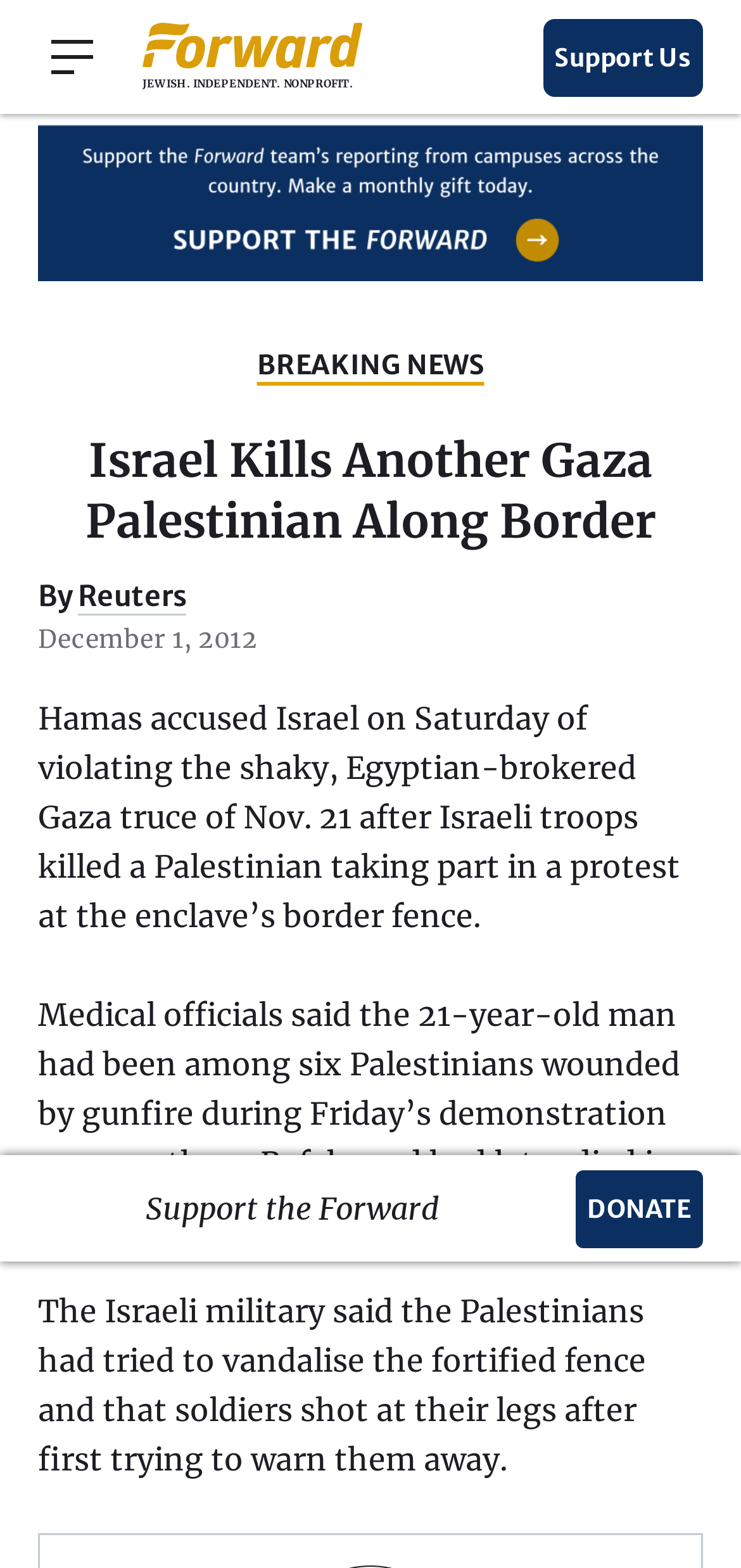Please find the bounding box coordinates of the clickable region needed to complete the following instruction: "Click the 'BREAKING NEWS' link". The bounding box coordinates must consist of four float numbers between 0 and 1, i.e., [left, top, right, bottom].

[0.347, 0.219, 0.653, 0.245]